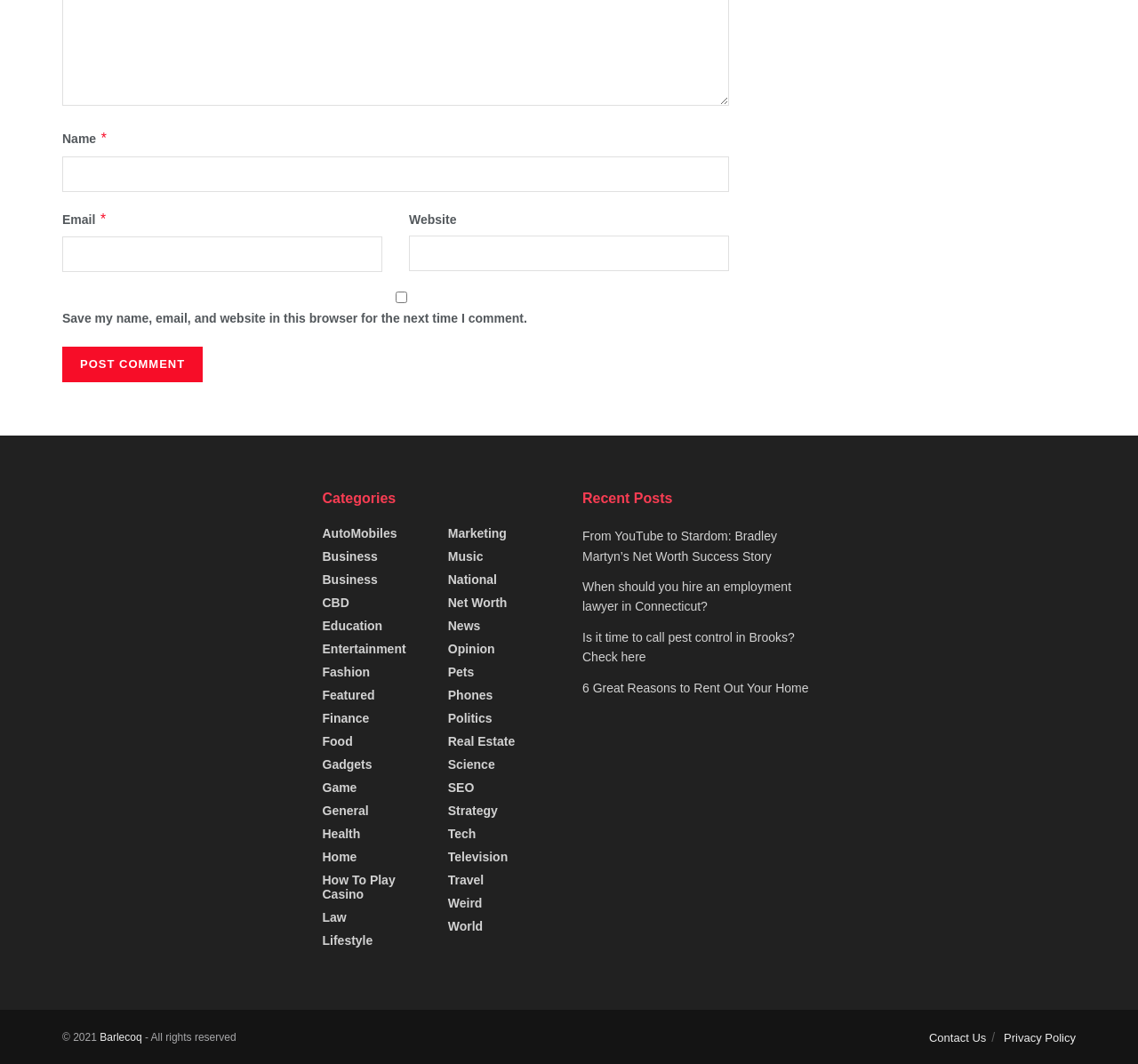Please specify the bounding box coordinates of the clickable section necessary to execute the following command: "Click on the 'Post Comment' button".

[0.055, 0.326, 0.178, 0.359]